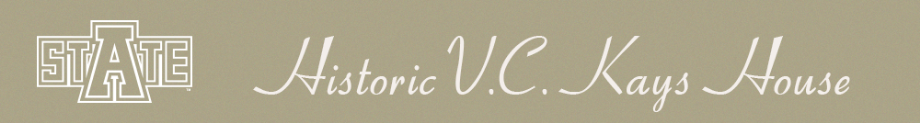What does the overall aesthetic of the image convey?
Provide an in-depth answer to the question, covering all aspects.

The elegant font, soft beige background, and bold university emblem collectively create an overall aesthetic that conveys a sense of tradition and reverence for the history encapsulated within the V.C. Kays House.